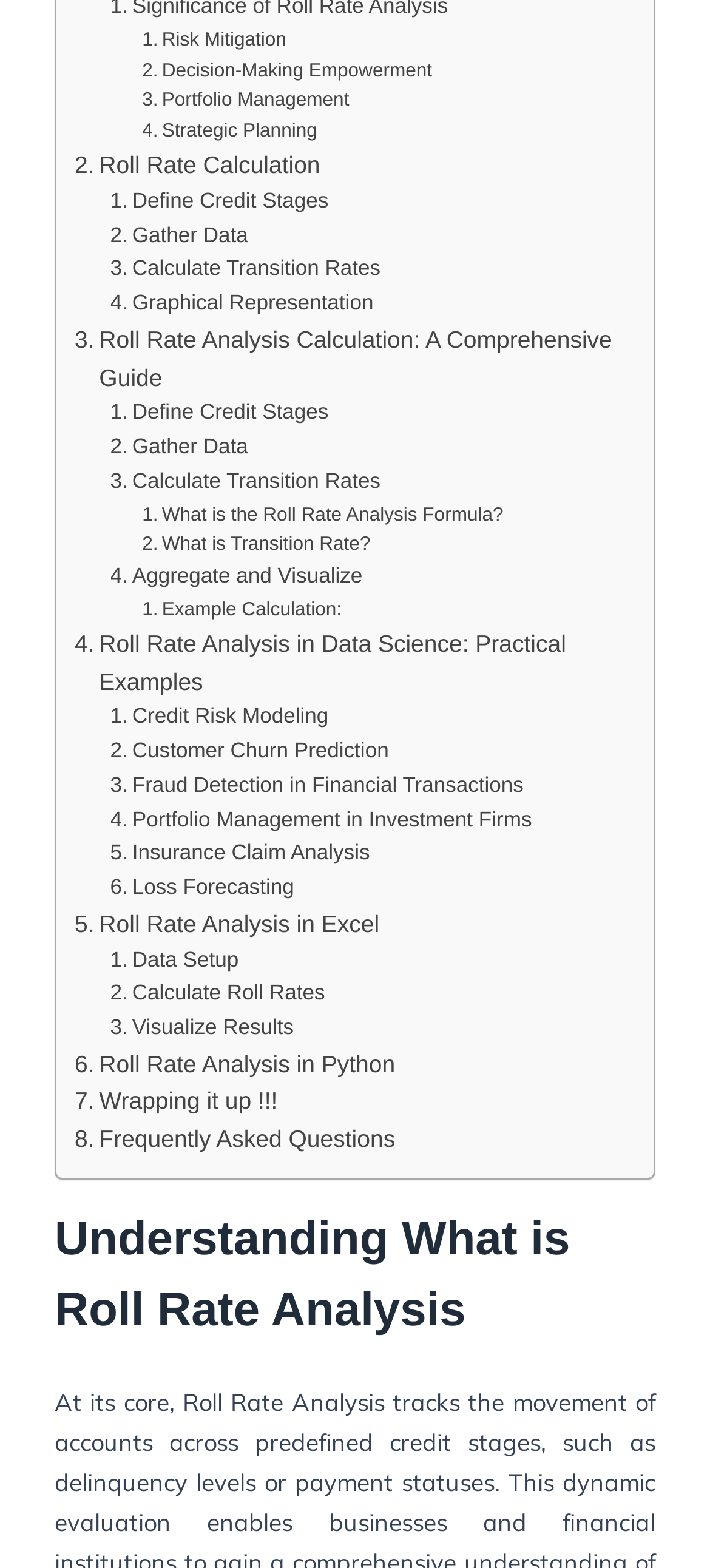Is there a guide on Roll Rate Analysis on this webpage?
From the image, respond with a single word or phrase.

Yes